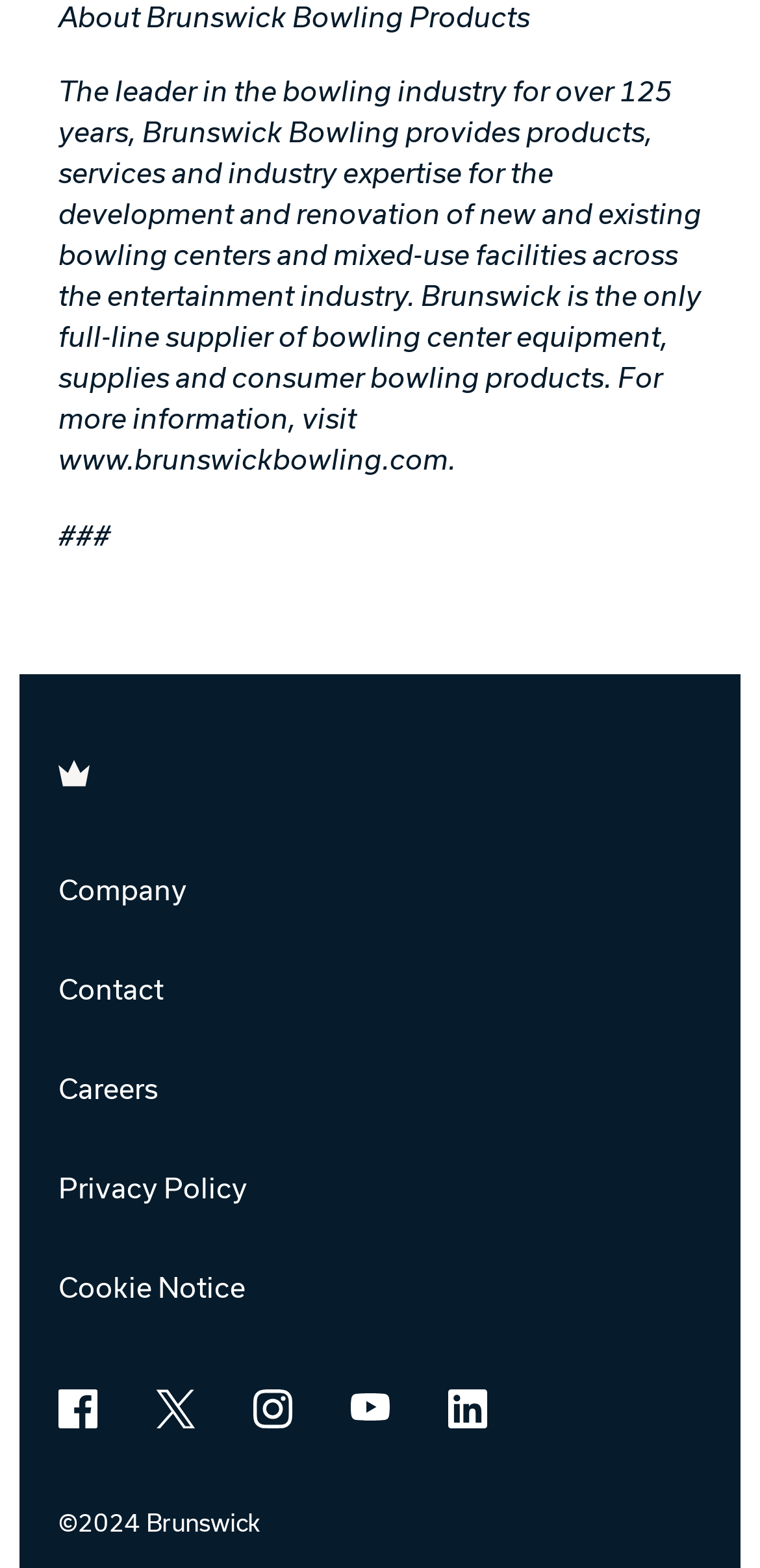What is the company's industry?
Examine the image closely and answer the question with as much detail as possible.

Based on the StaticText element 'About Brunswick Bowling Products' and the description of the company, it is clear that Brunswick is a company operating in the bowling industry.